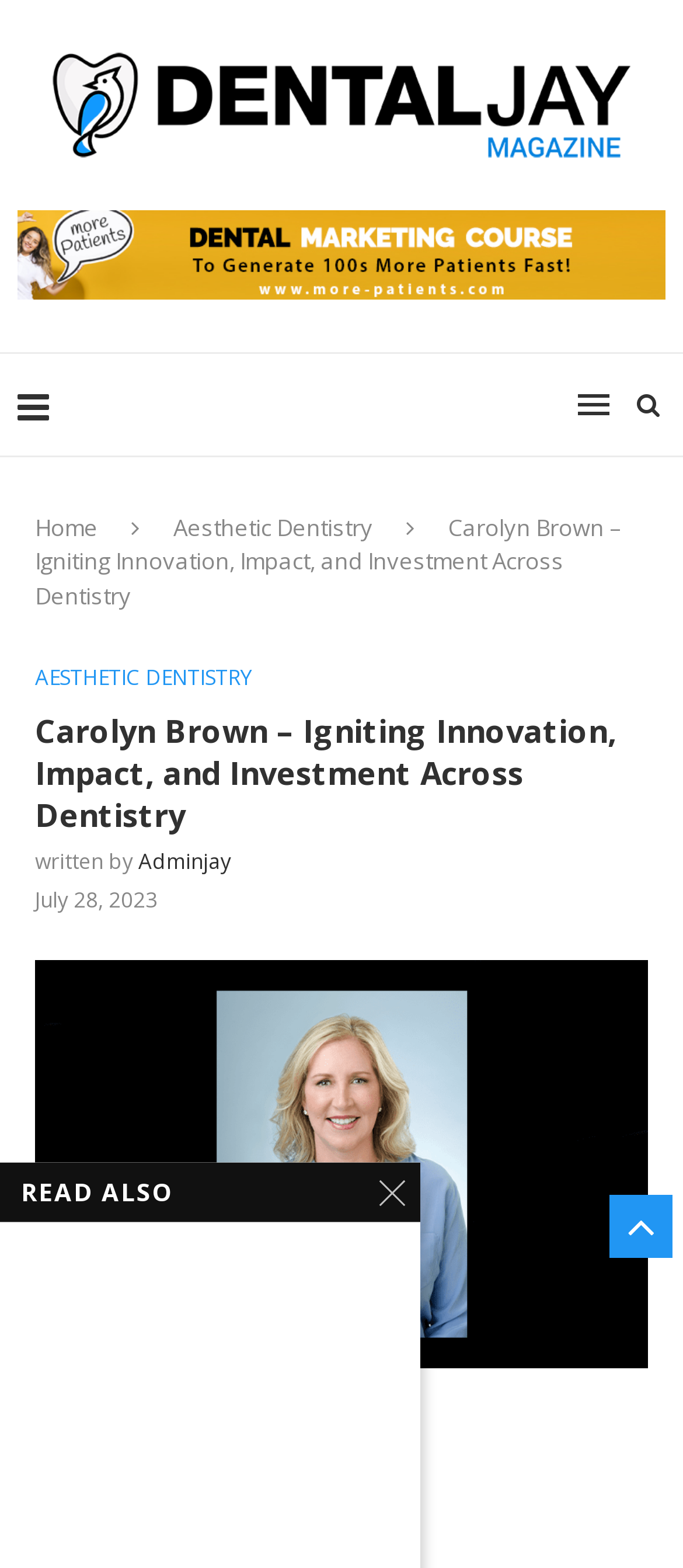Please identify the bounding box coordinates of the element that needs to be clicked to execute the following command: "go to Home page". Provide the bounding box using four float numbers between 0 and 1, formatted as [left, top, right, bottom].

[0.051, 0.326, 0.144, 0.346]